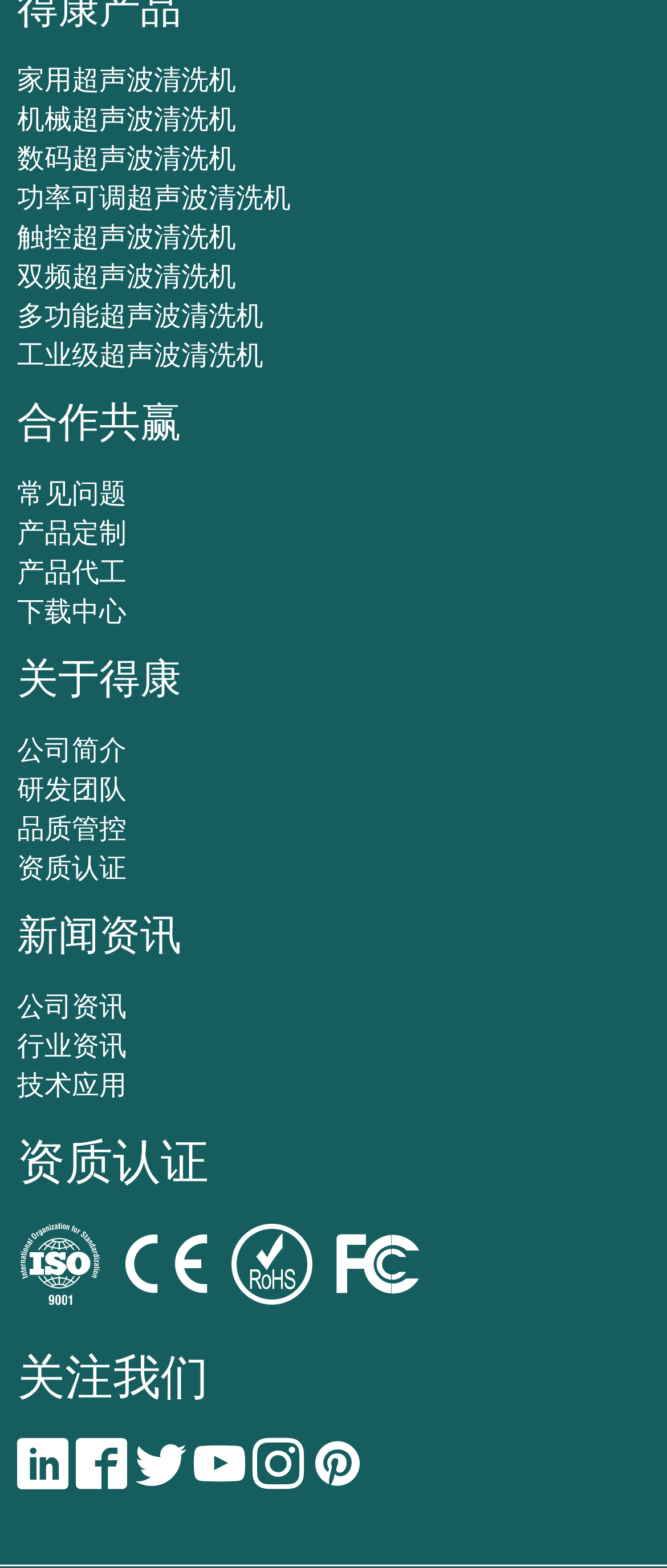Please identify the bounding box coordinates of the element's region that I should click in order to complete the following instruction: "View 公司简介". The bounding box coordinates consist of four float numbers between 0 and 1, i.e., [left, top, right, bottom].

[0.026, 0.47, 0.19, 0.488]